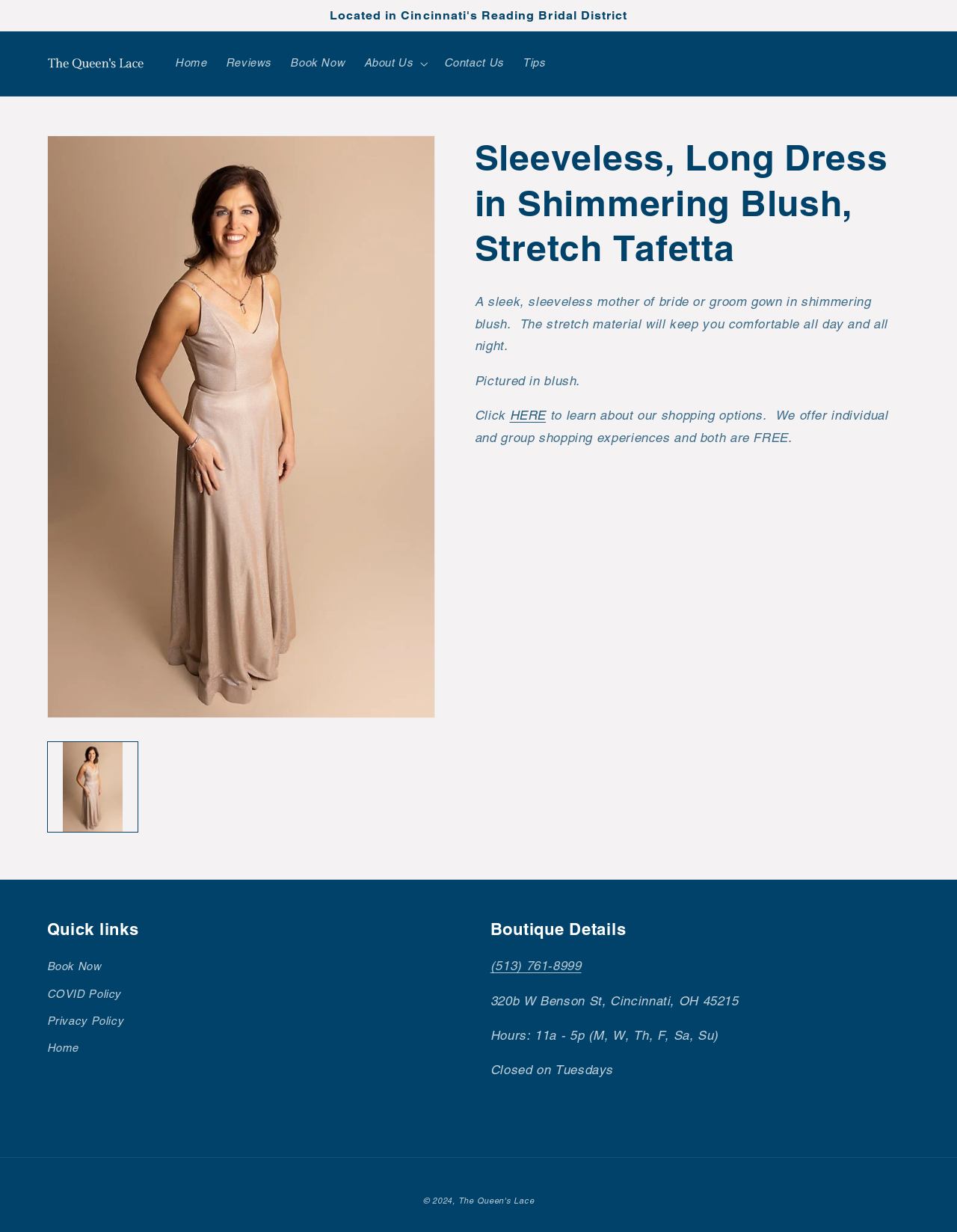What is the material of the dress?
Refer to the image and give a detailed response to the question.

The answer can be found in the heading element with the text 'Sleeveless, Long Dress in Shimmering Blush, Stretch Tafetta' which mentions the material of the dress as Stretch Tafetta.